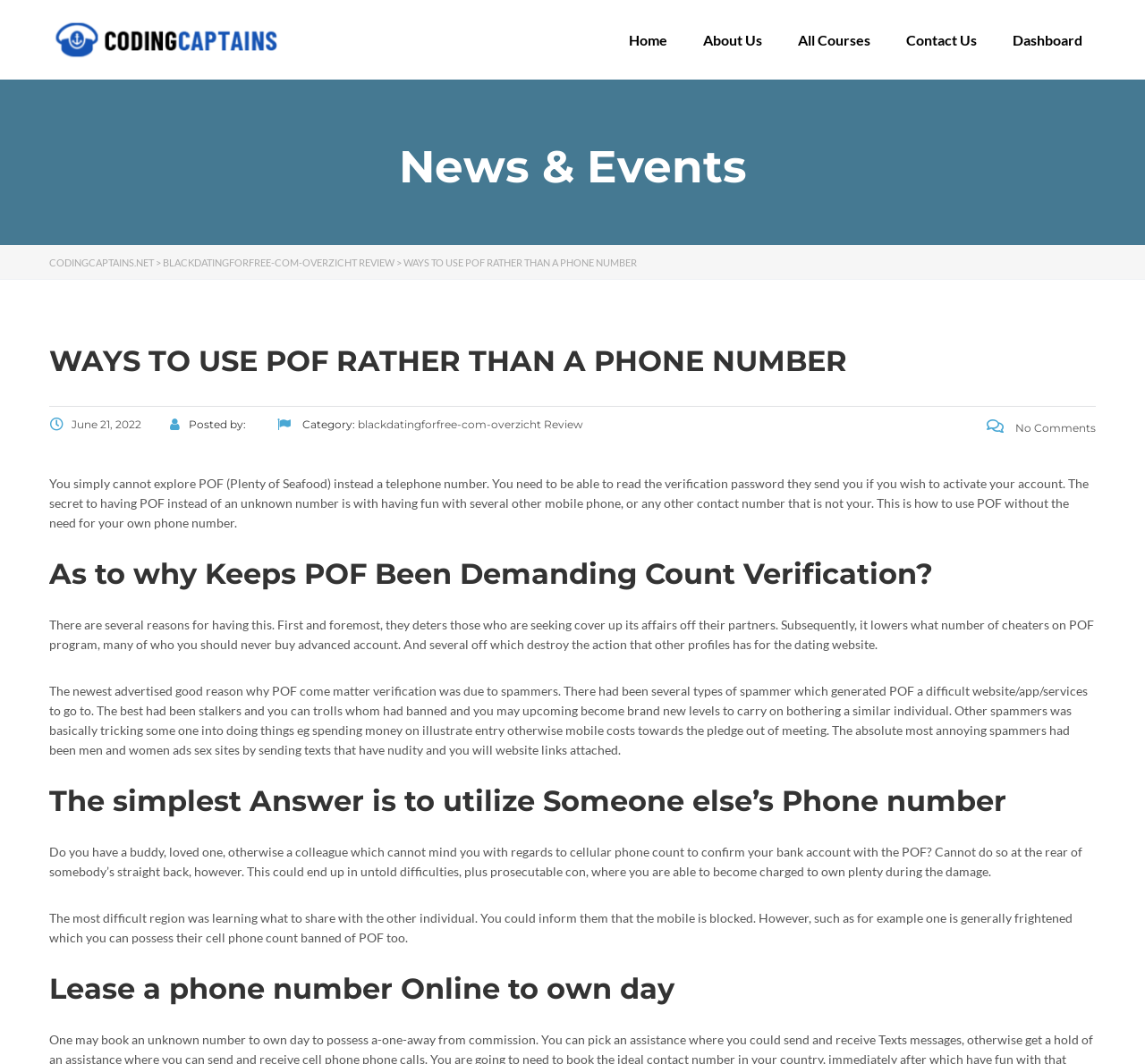Bounding box coordinates are to be given in the format (top-left x, top-left y, bottom-right x, bottom-right y). All values must be floating point numbers between 0 and 1. Provide the bounding box coordinate for the UI element described as: blackdatingforfree-com-overzicht Review

[0.312, 0.393, 0.509, 0.405]